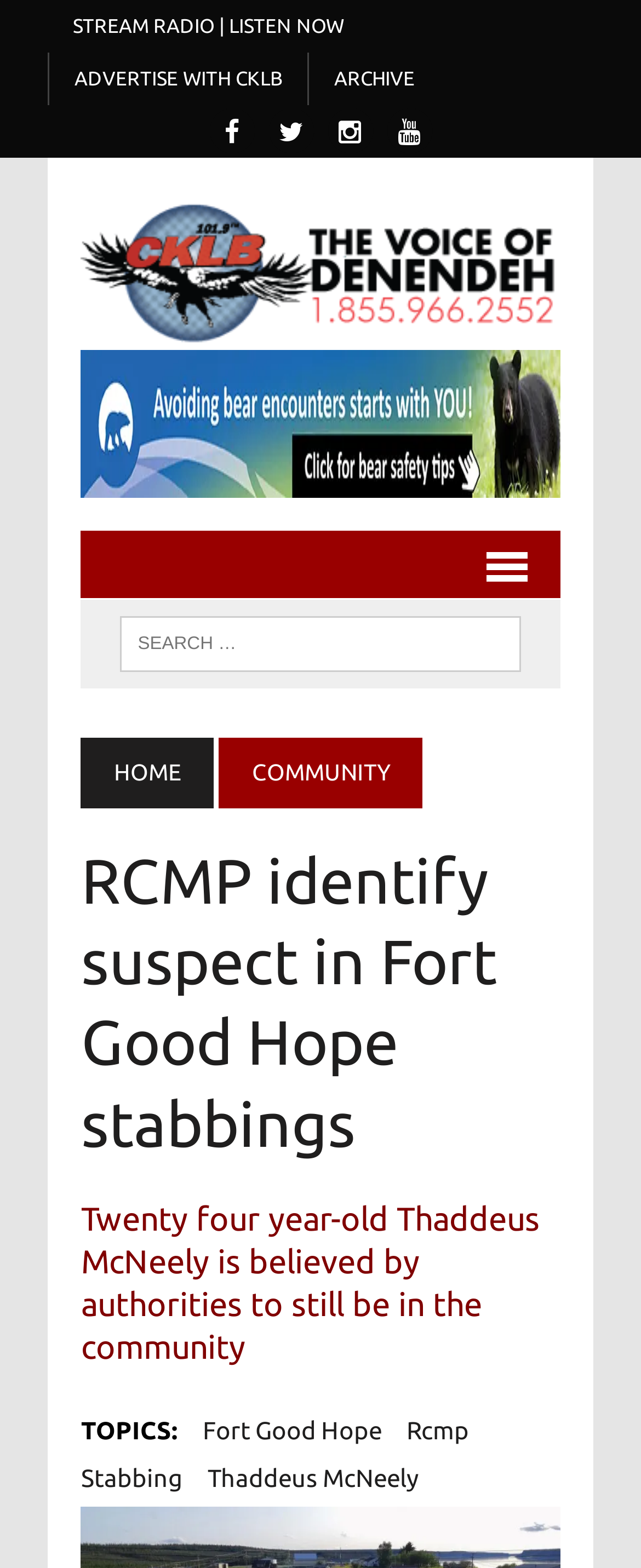Determine the bounding box coordinates of the clickable area required to perform the following instruction: "Search for a topic". The coordinates should be represented as four float numbers between 0 and 1: [left, top, right, bottom].

[0.187, 0.393, 0.813, 0.429]